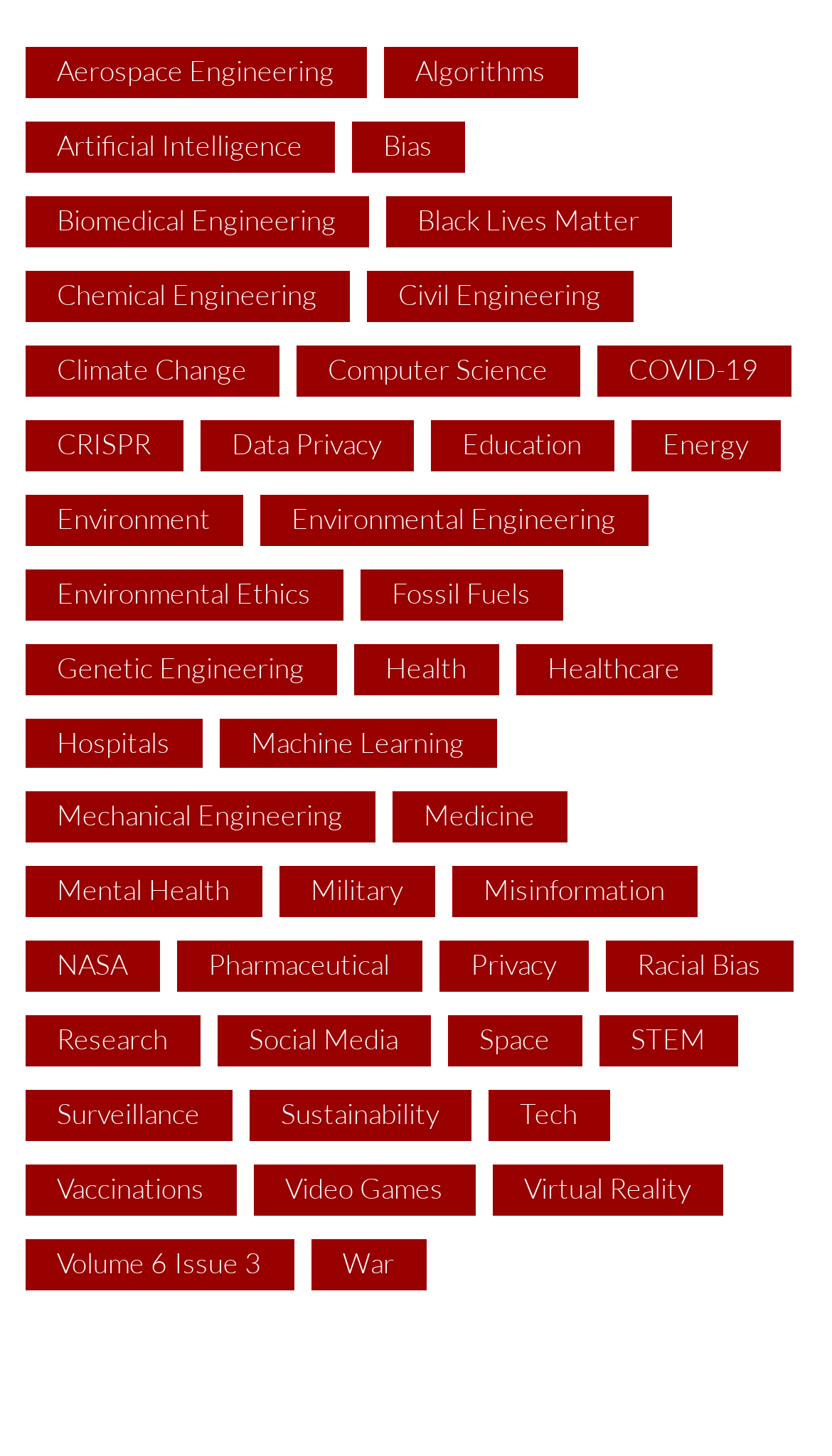Please answer the following question using a single word or phrase: 
Is there a topic related to social media?

Yes